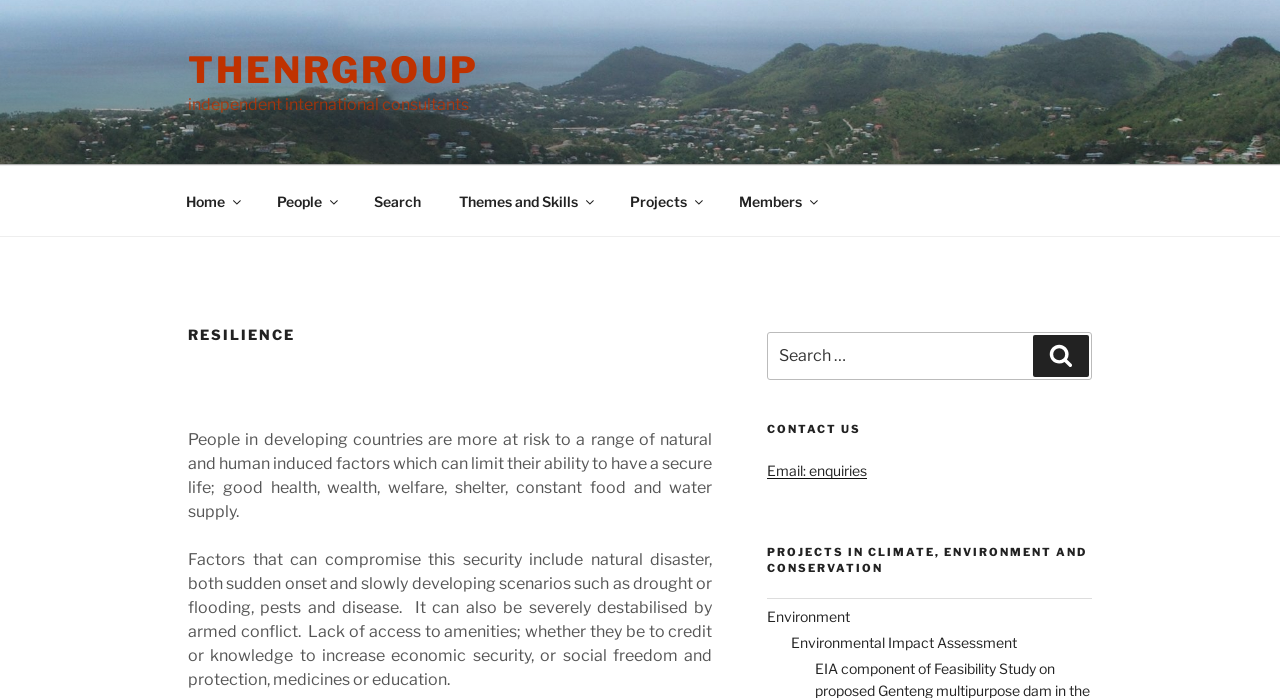Give a succinct answer to this question in a single word or phrase: 
What type of projects does the organization work on?

Environment, Conservation